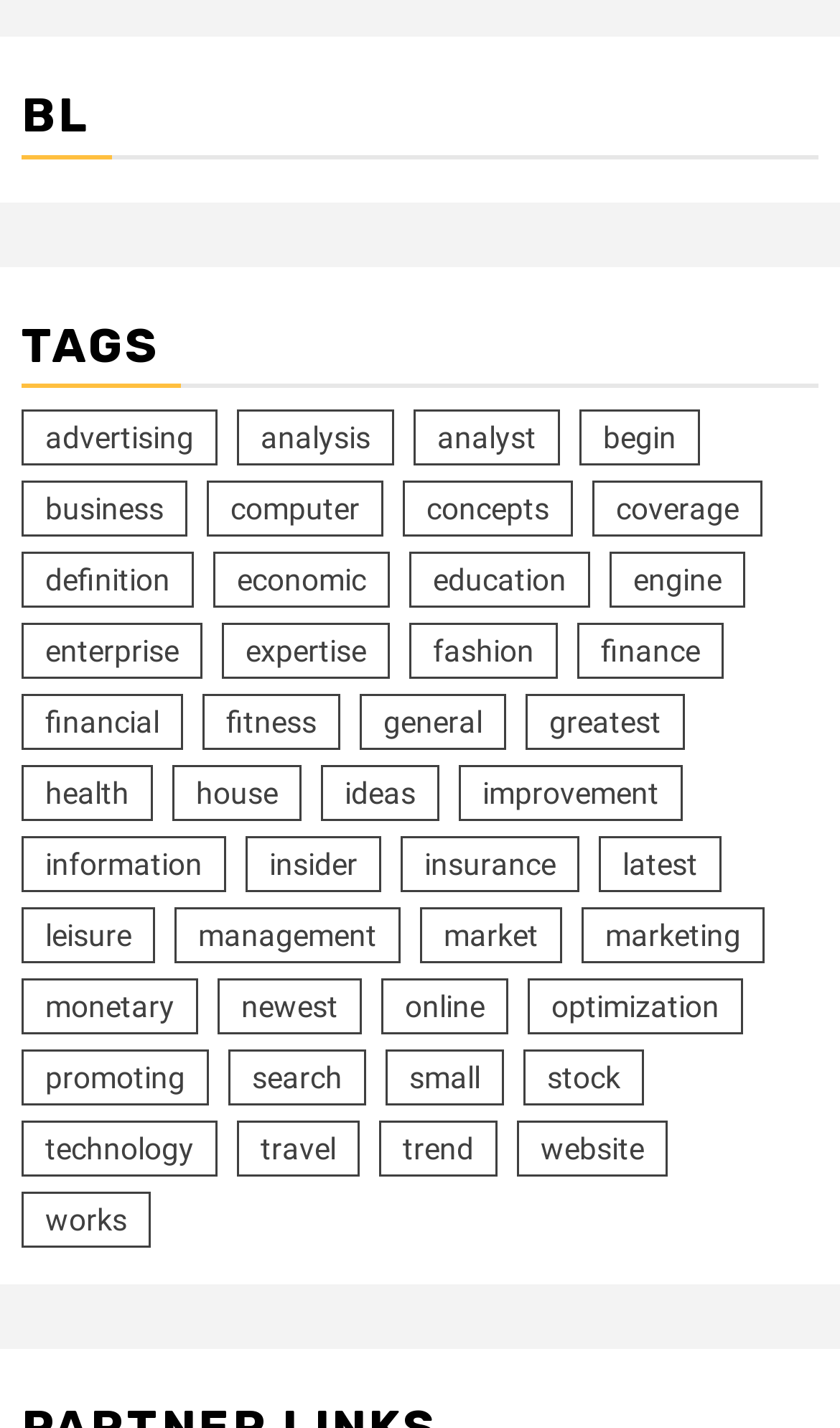Answer the following in one word or a short phrase: 
How many categories are listed on the webpage?

40